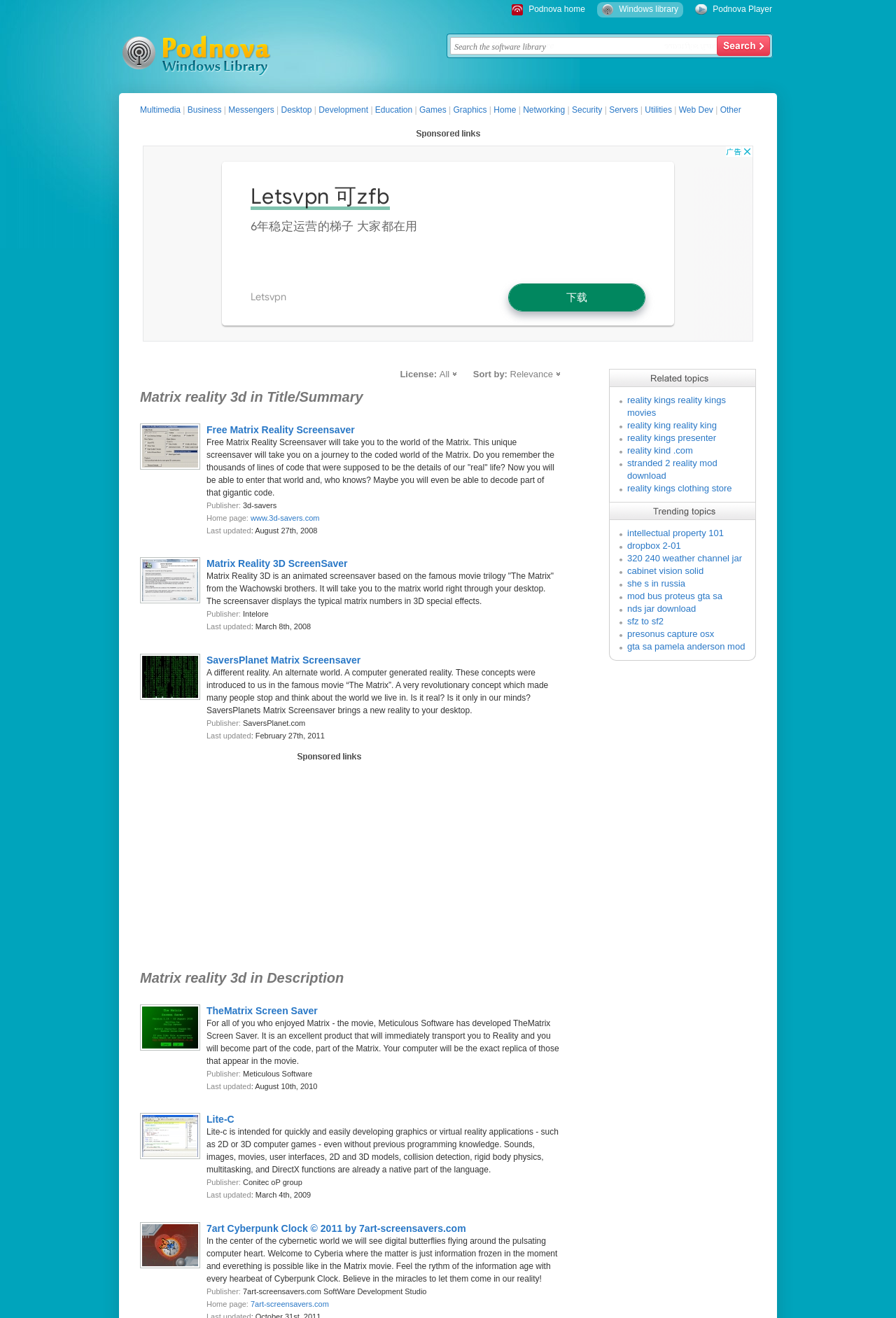How many software options are listed on the webpage?
Based on the visual information, provide a detailed and comprehensive answer.

I counted the number of software options listed on the webpage, which are Free Matrix Reality Screensaver, Matrix Reality 3D ScreenSaver, SaversPlanet Matrix Screensaver, TheMatrix Screen Saver, and Lite-C.